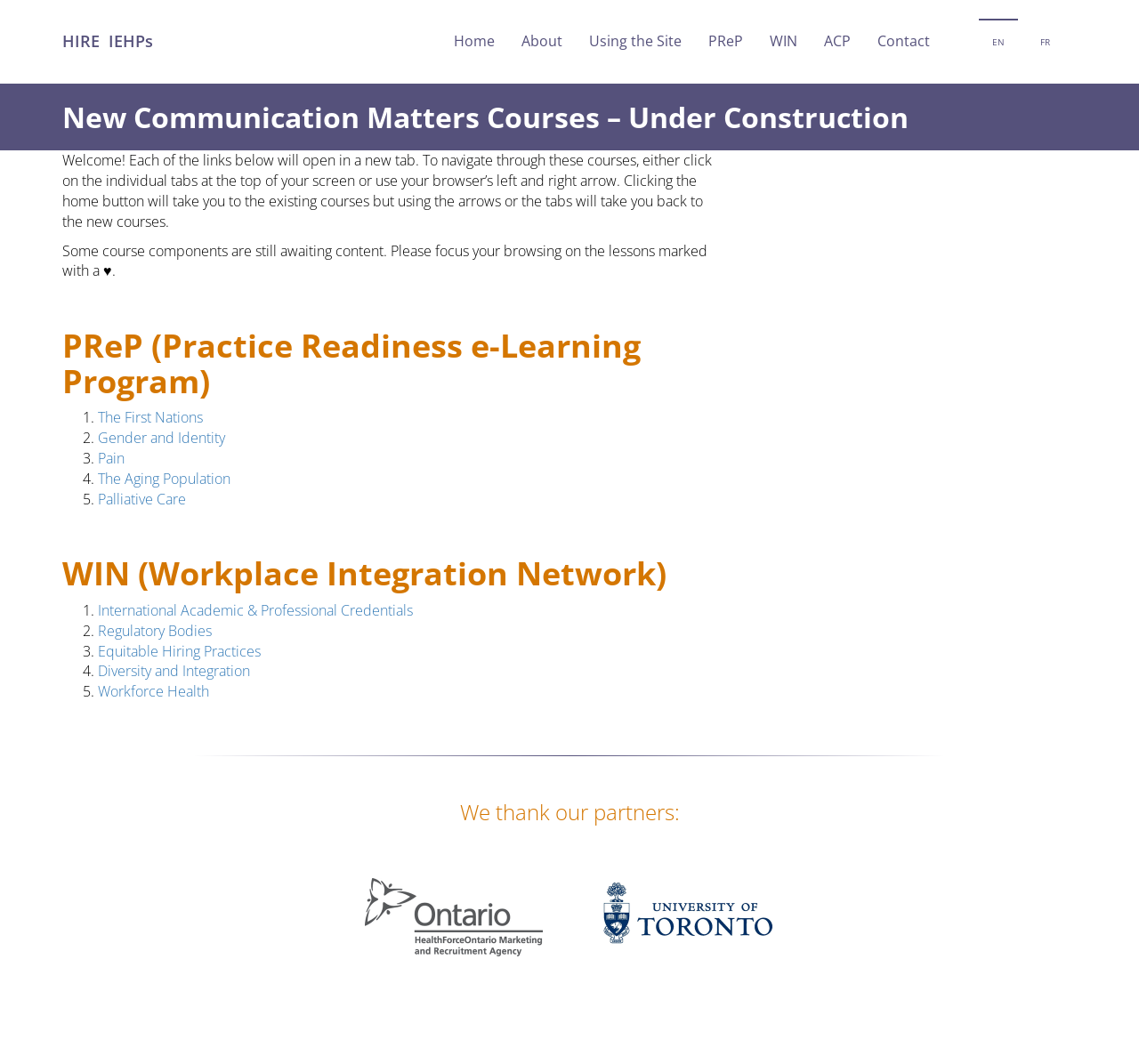Please determine the bounding box coordinates for the element that should be clicked to follow these instructions: "Click the HIRE IEHPs link".

[0.043, 0.018, 0.146, 0.059]